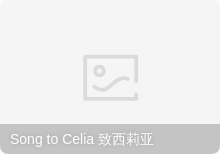What is the purpose of the '笑傲英语网' collection?
Using the picture, provide a one-word or short phrase answer.

English learning resources